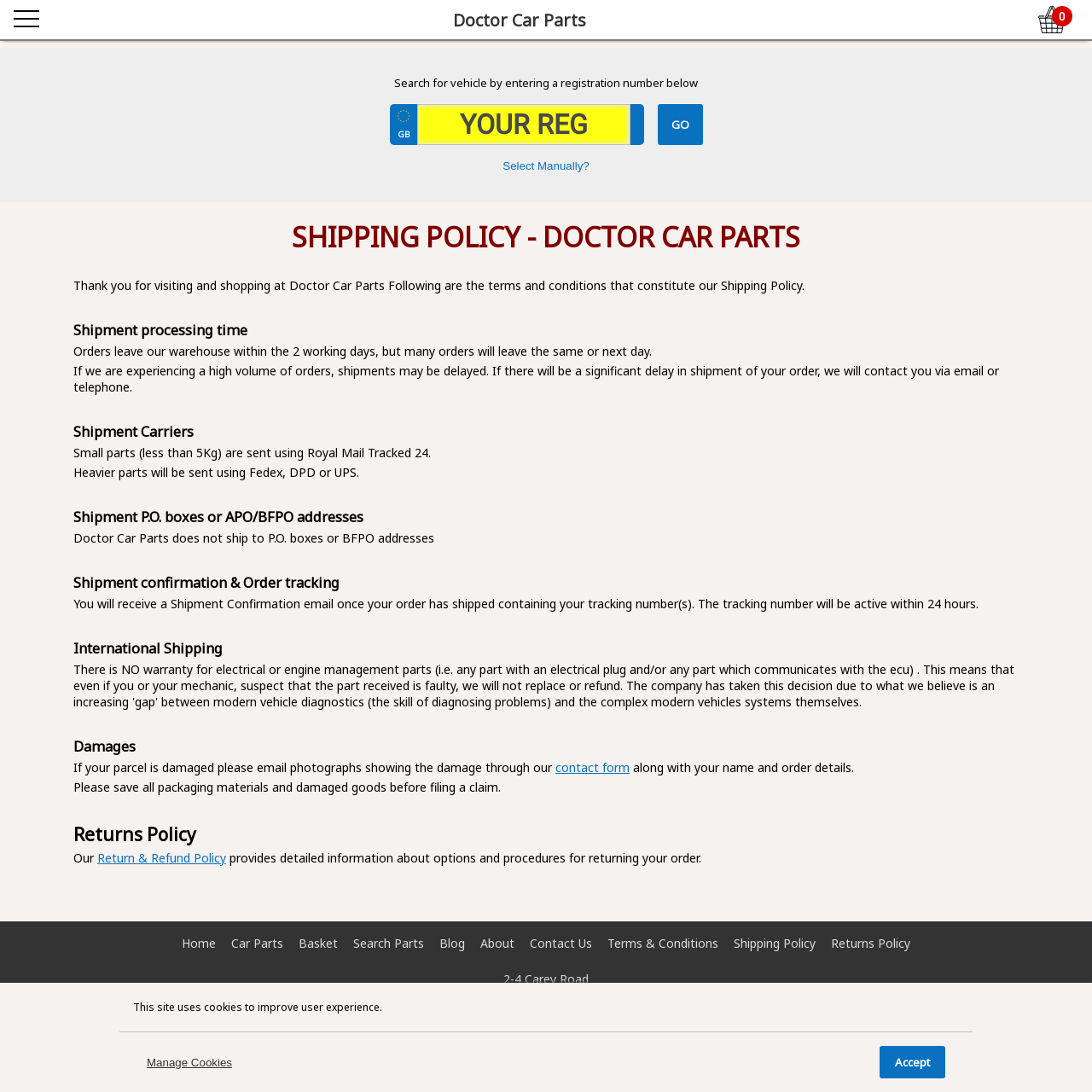Identify the bounding box coordinates for the region of the element that should be clicked to carry out the instruction: "Search for vehicle by registration number". The bounding box coordinates should be four float numbers between 0 and 1, i.e., [left, top, right, bottom].

[0.382, 0.095, 0.577, 0.133]